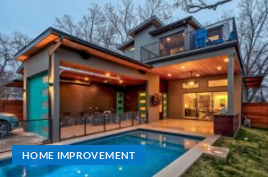What enhances the overall visual interest of the home?
Please provide a single word or phrase in response based on the screenshot.

Contrasting elements